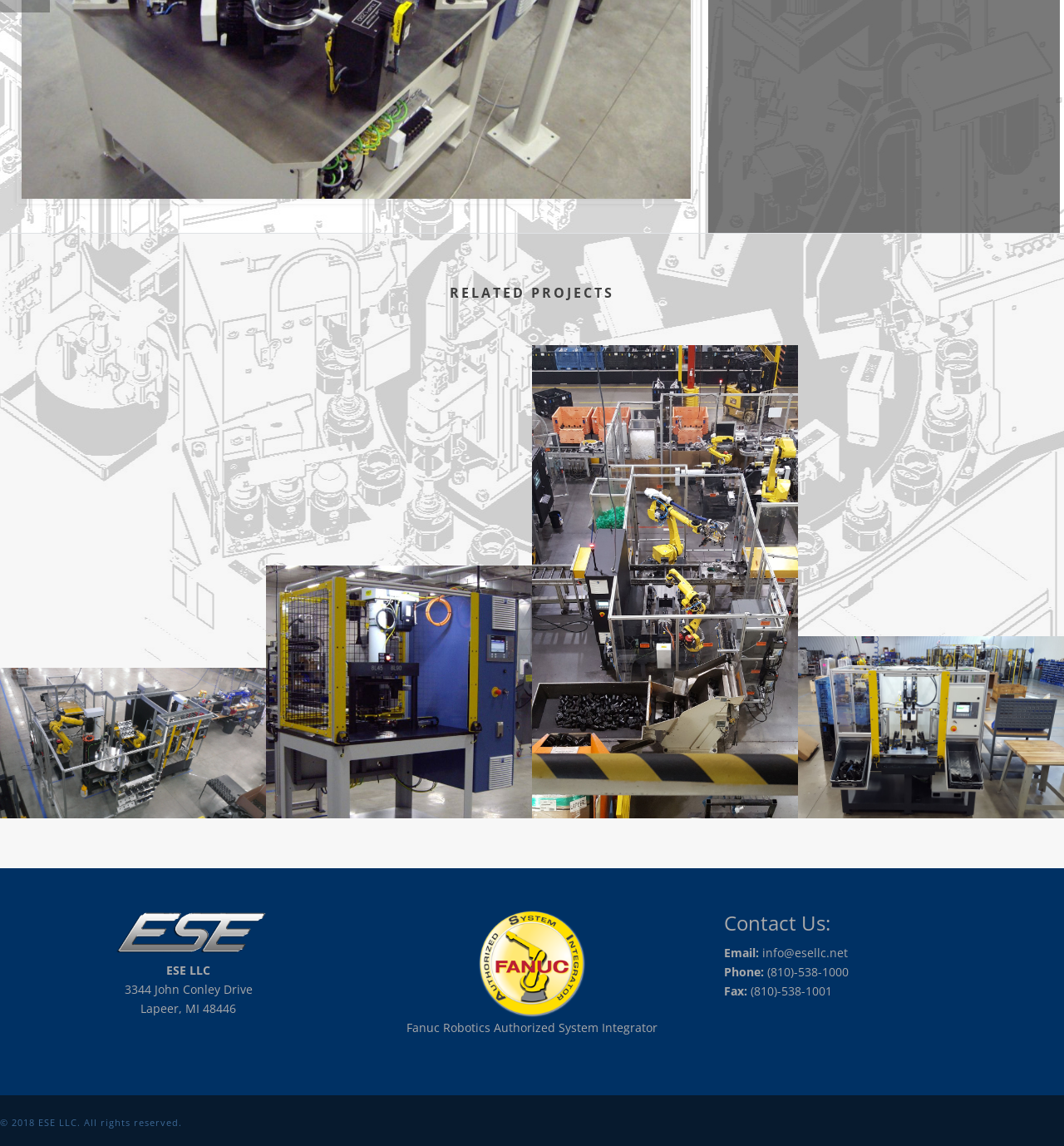Find the bounding box of the web element that fits this description: "Jan 23".

None